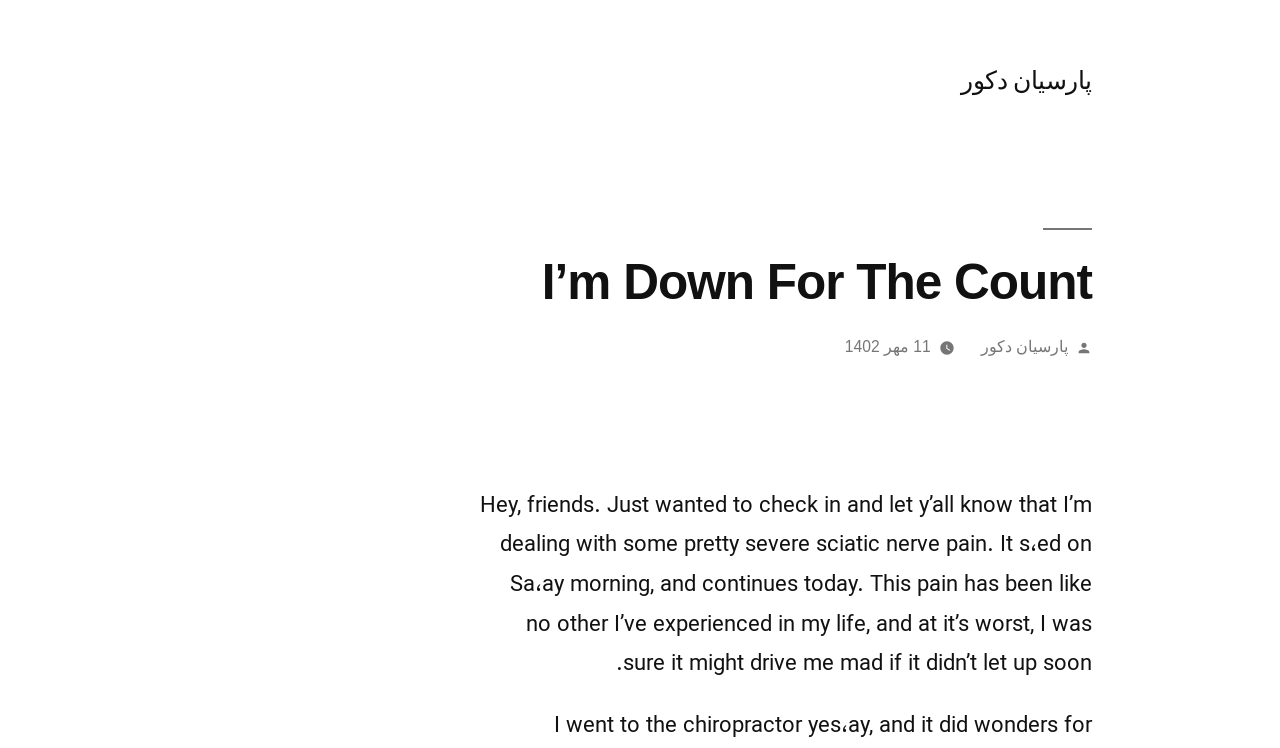Based on what you see in the screenshot, provide a thorough answer to this question: What is the author dealing with?

The author is dealing with sciatic nerve pain, which is mentioned in the text as a severe pain that started on Saturday morning and continues today.